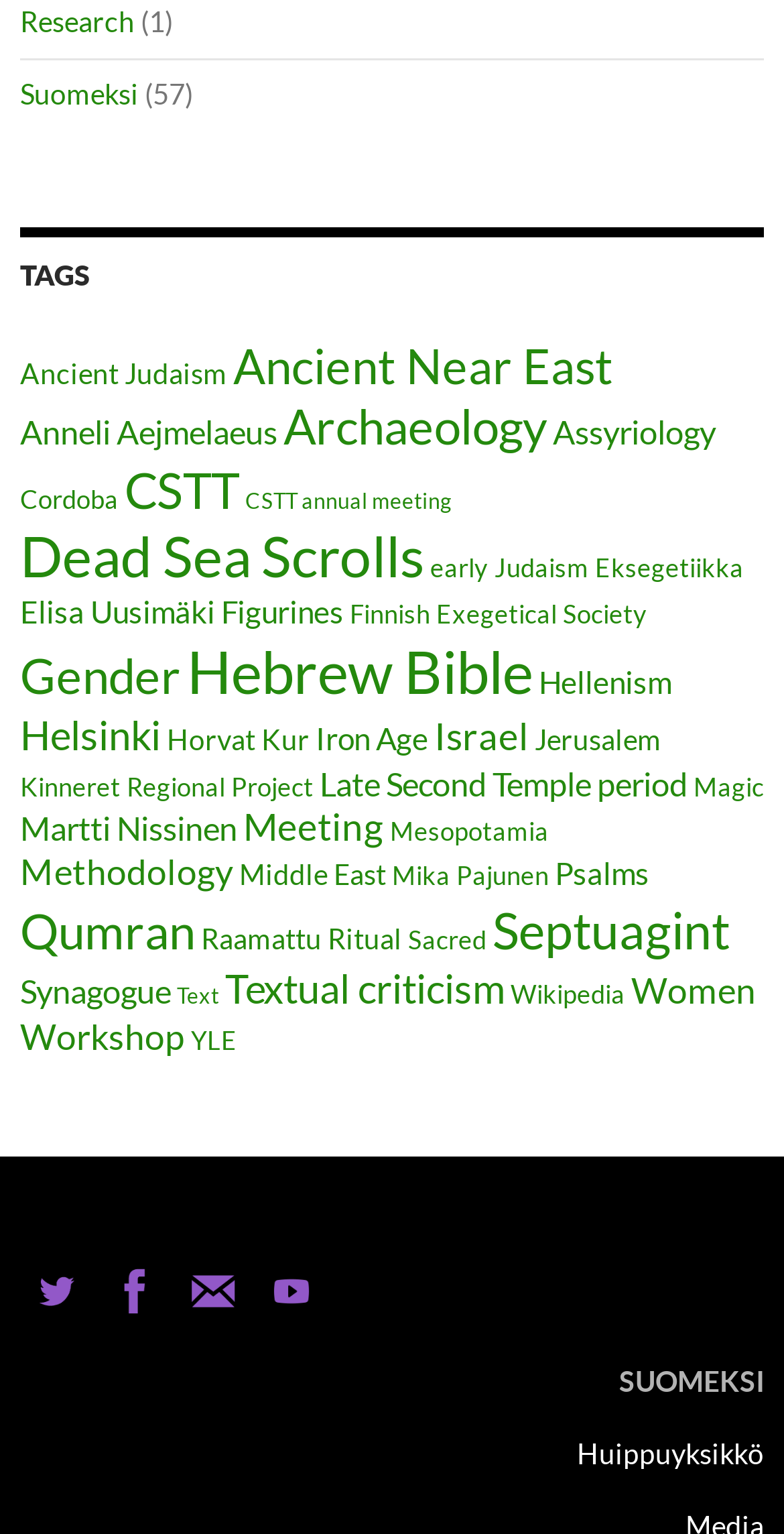Indicate the bounding box coordinates of the clickable region to achieve the following instruction: "Browse the 'Ancient Judaism' tag."

[0.026, 0.232, 0.29, 0.254]